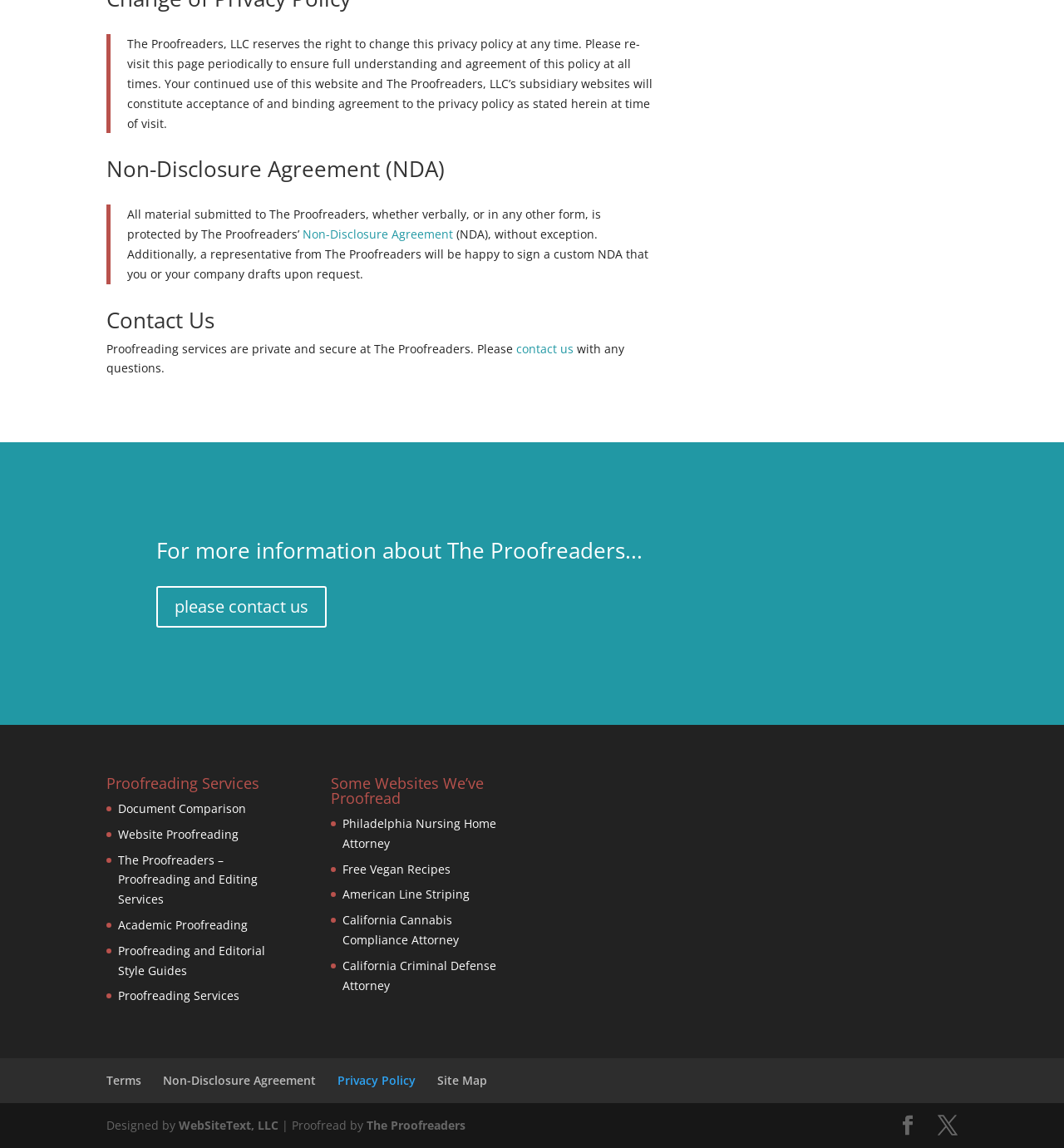Using the webpage screenshot, locate the HTML element that fits the following description and provide its bounding box: "California Criminal Defense Attorney".

[0.322, 0.834, 0.466, 0.865]